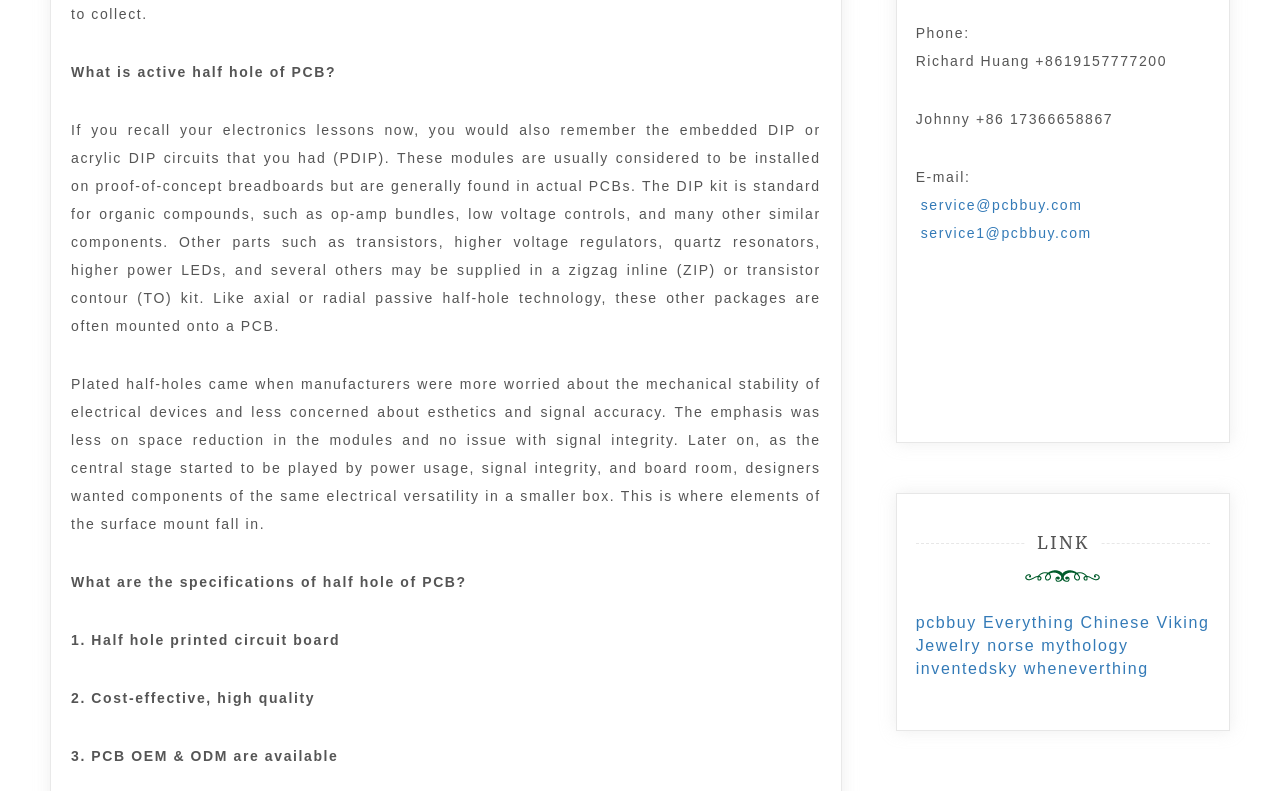Please find the bounding box for the following UI element description. Provide the coordinates in (top-left x, top-left y, bottom-right x, bottom-right y) format, with values between 0 and 1: Admin

None